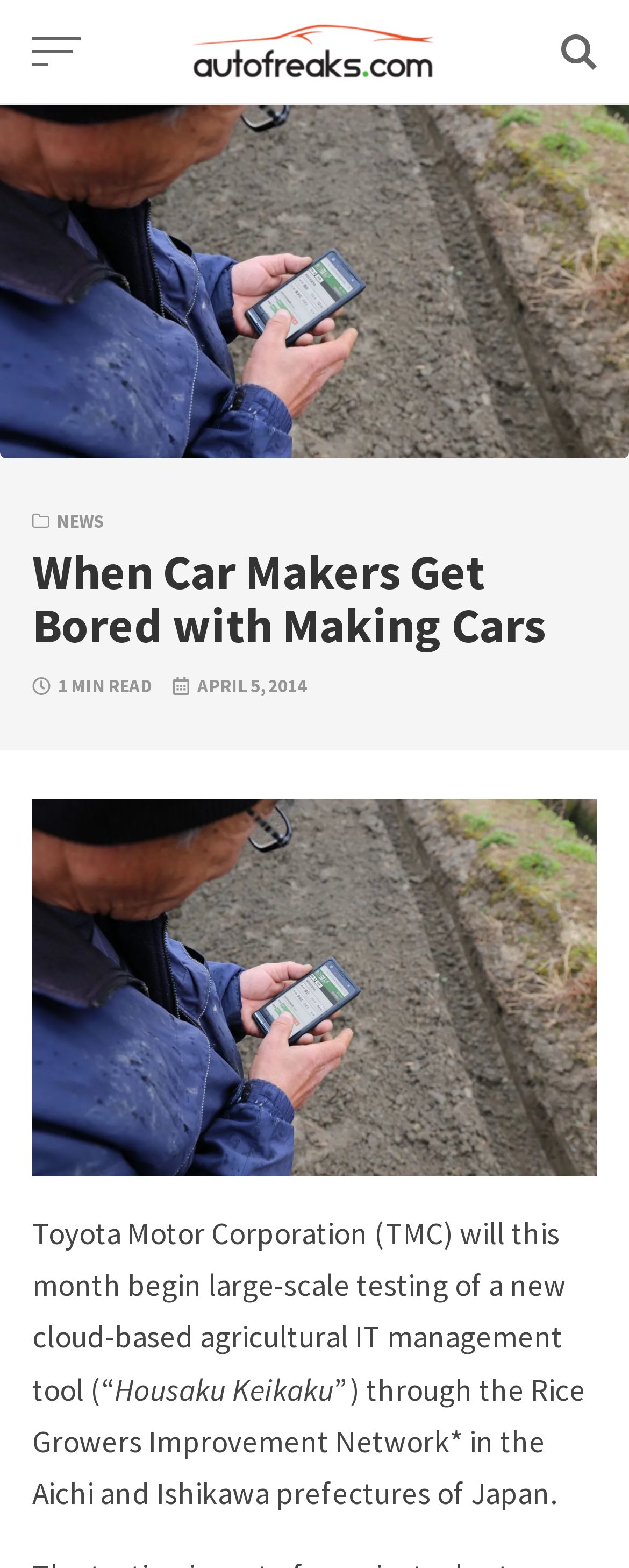Utilize the details in the image to thoroughly answer the following question: What is the estimated reading time of the article?

I found the answer by looking at the text '1 MIN READ' which is displayed below the article title, indicating the estimated reading time.